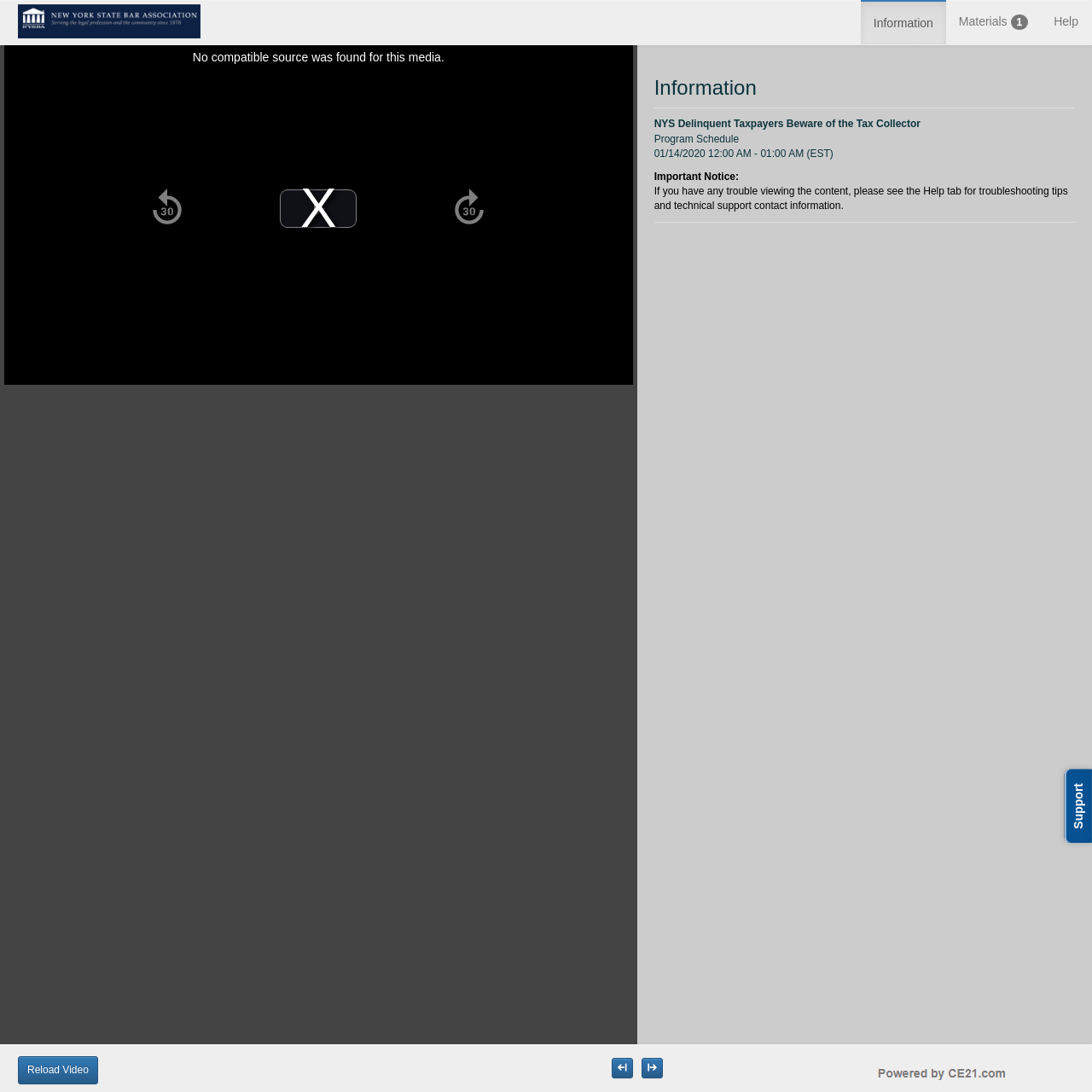Please identify the bounding box coordinates of the area that needs to be clicked to fulfill the following instruction: "Play the video."

[0.257, 0.173, 0.327, 0.208]